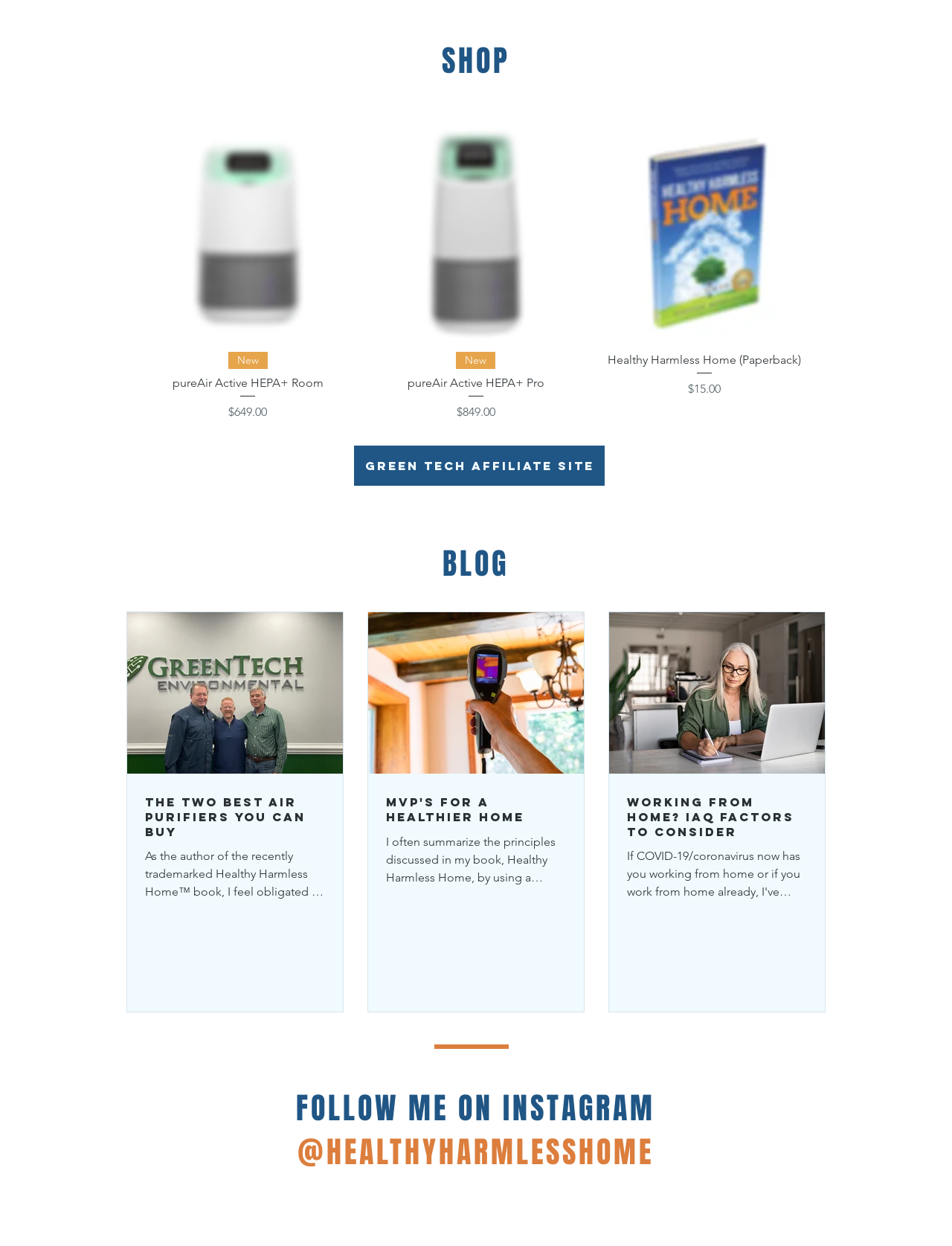Can you provide the bounding box coordinates for the element that should be clicked to implement the instruction: "Read blog post"?

[0.152, 0.638, 0.341, 0.674]